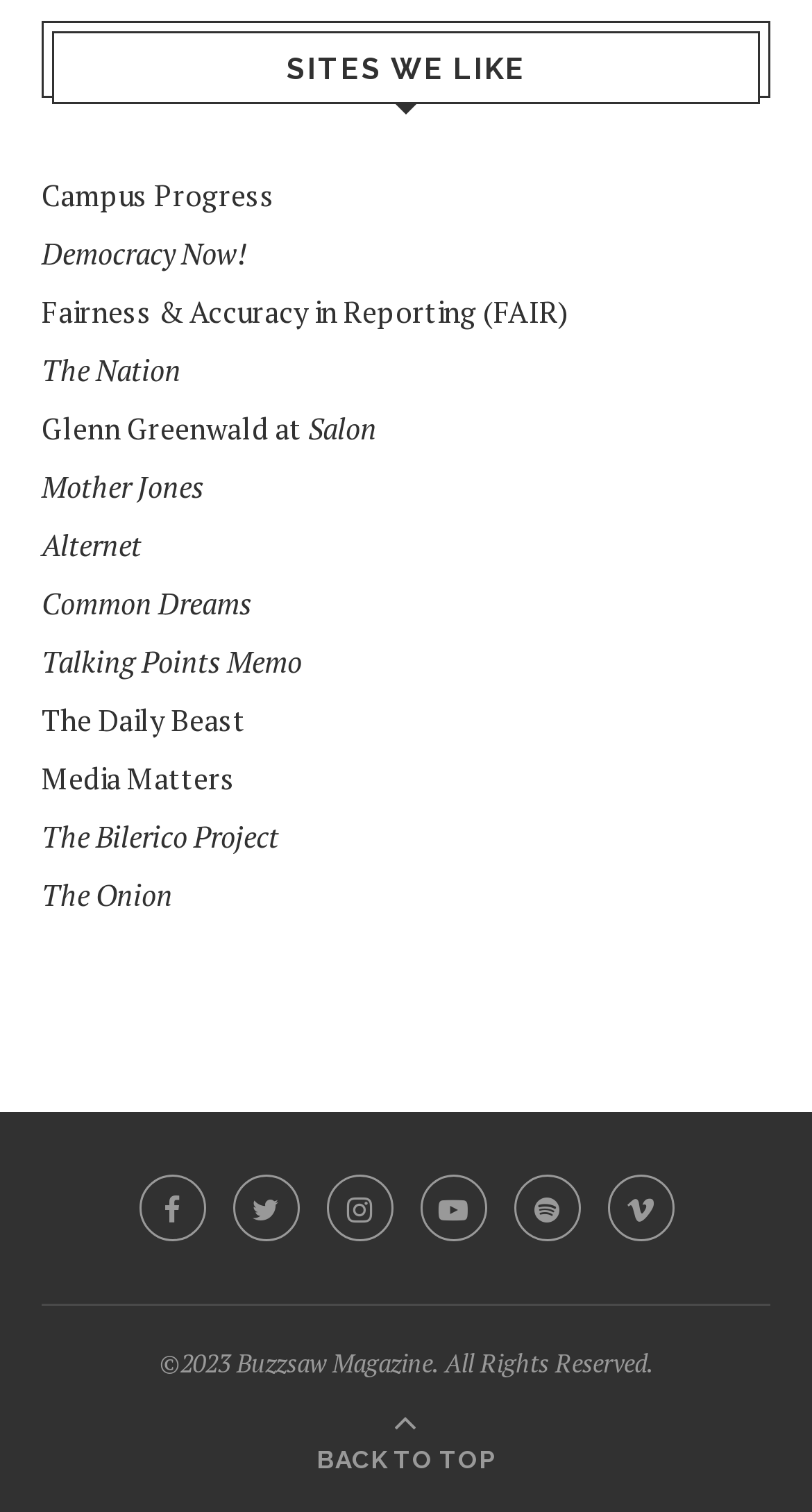What is the last link under 'SITES WE LIKE'?
Please respond to the question thoroughly and include all relevant details.

I looked at the list of links under 'SITES WE LIKE' and found that the last link is 'Media Matters'.